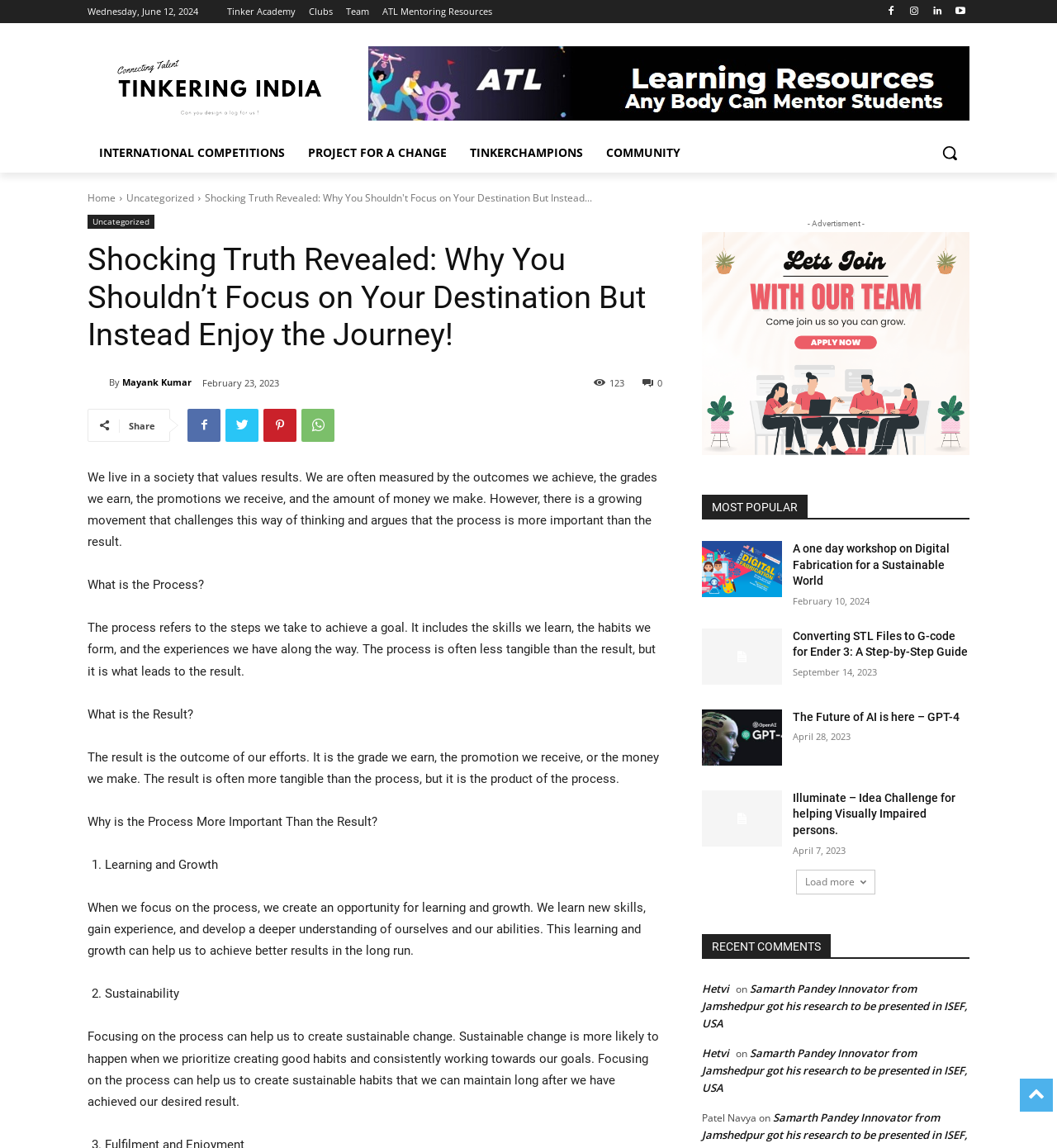What is the name of the team mentioned in the article?
Provide a comprehensive and detailed answer to the question.

I found the name of the team by looking at the link element with the text 'Join Tinkering India Team' which is located in the advertisement section of the webpage.